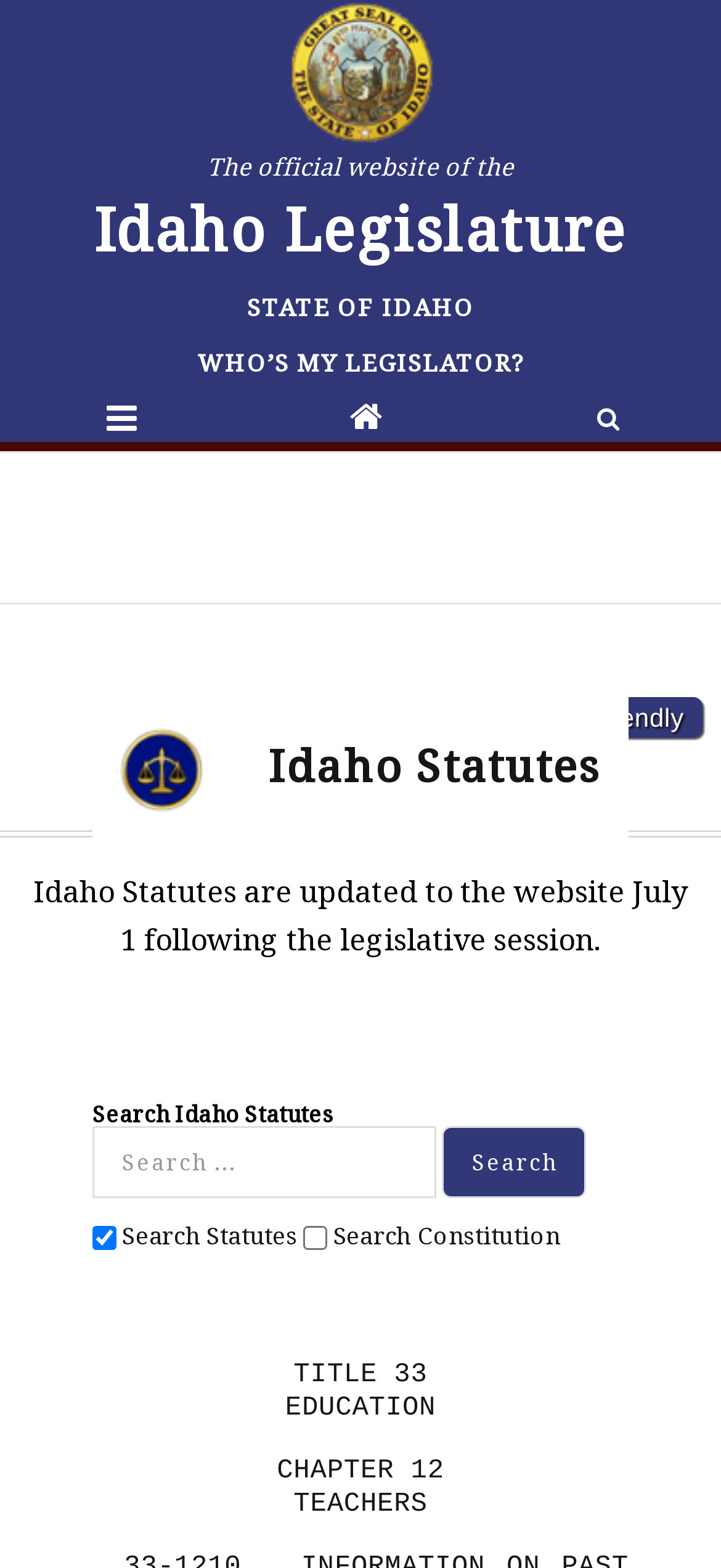Please identify the bounding box coordinates of where to click in order to follow the instruction: "Click Print Friendly".

[0.702, 0.444, 0.974, 0.47]